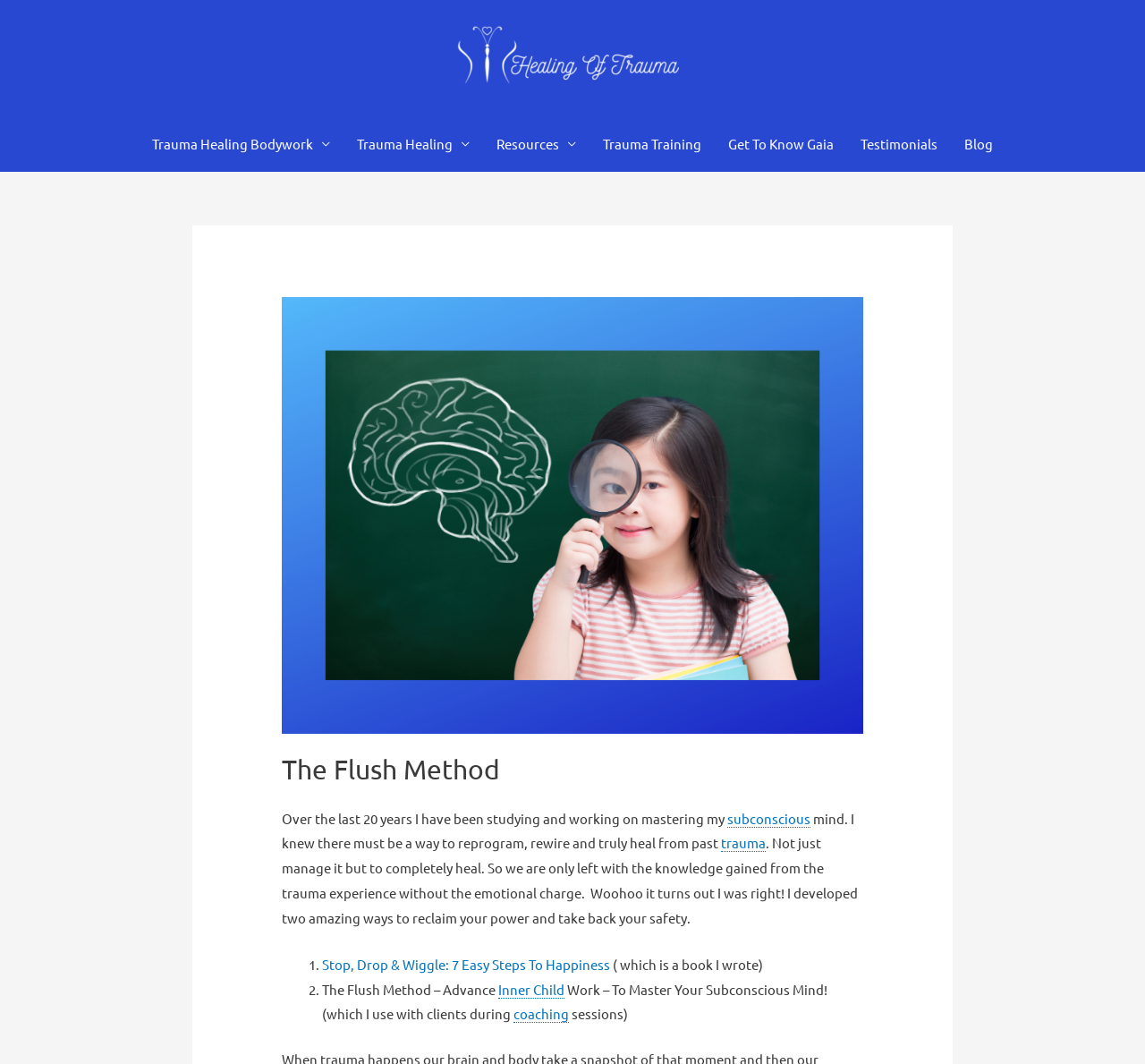Answer the question with a brief word or phrase:
How many links are there in the navigation section?

6